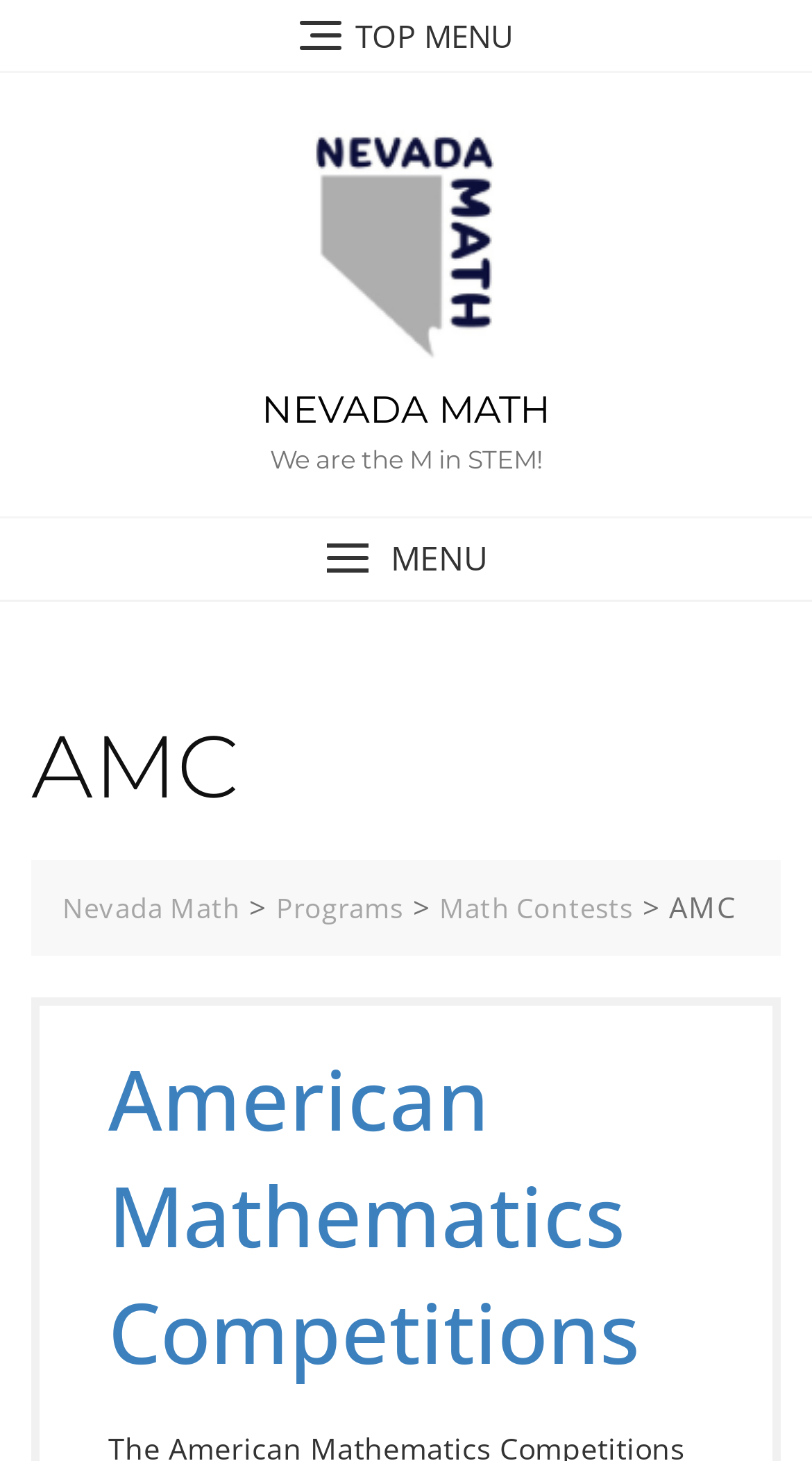From the webpage screenshot, identify the region described by Nevada Math. Provide the bounding box coordinates as (top-left x, top-left y, bottom-right x, bottom-right y), with each value being a floating point number between 0 and 1.

[0.077, 0.608, 0.296, 0.634]